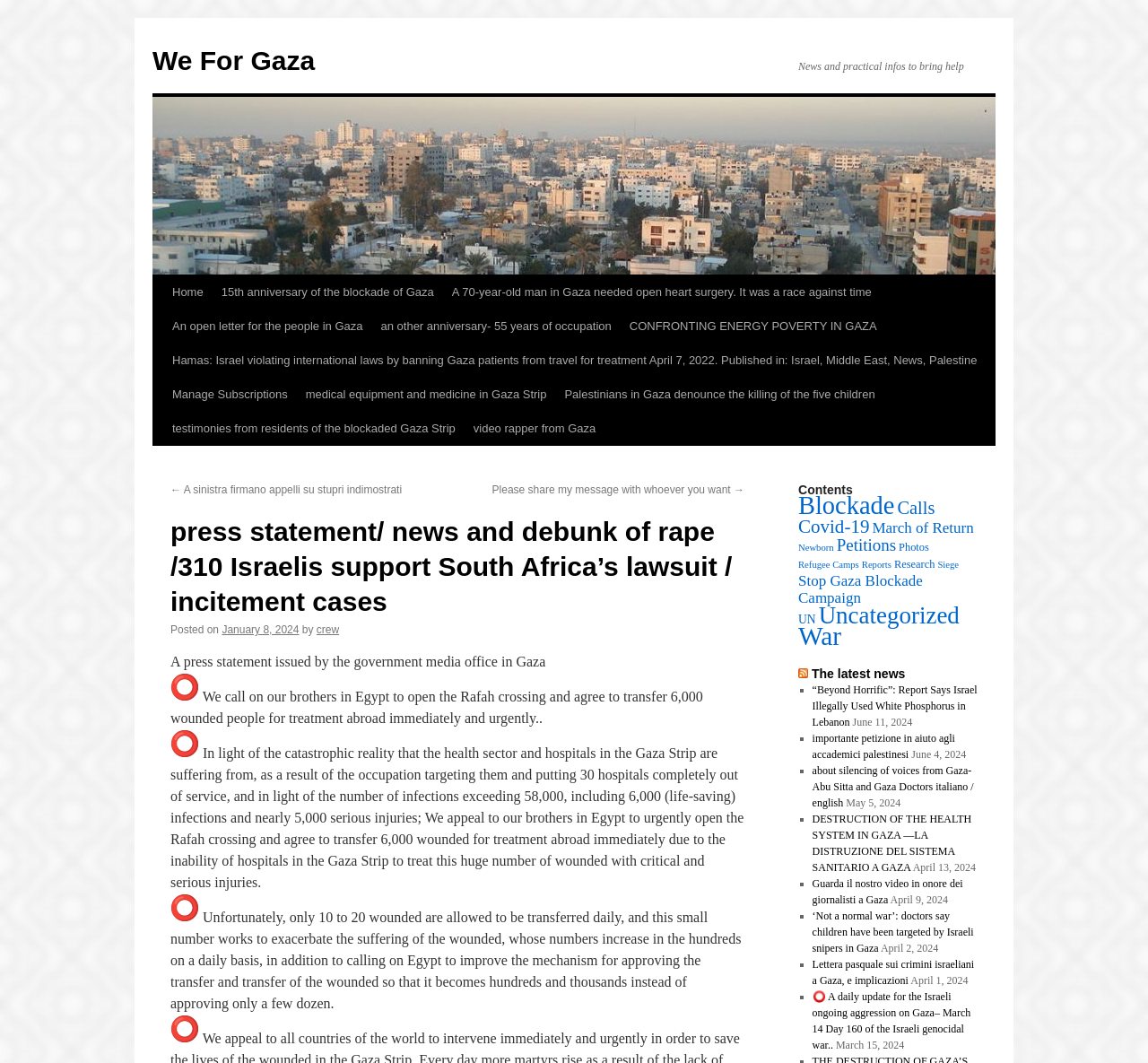Specify the bounding box coordinates of the area that needs to be clicked to achieve the following instruction: "Check the latest news".

[0.707, 0.627, 0.789, 0.641]